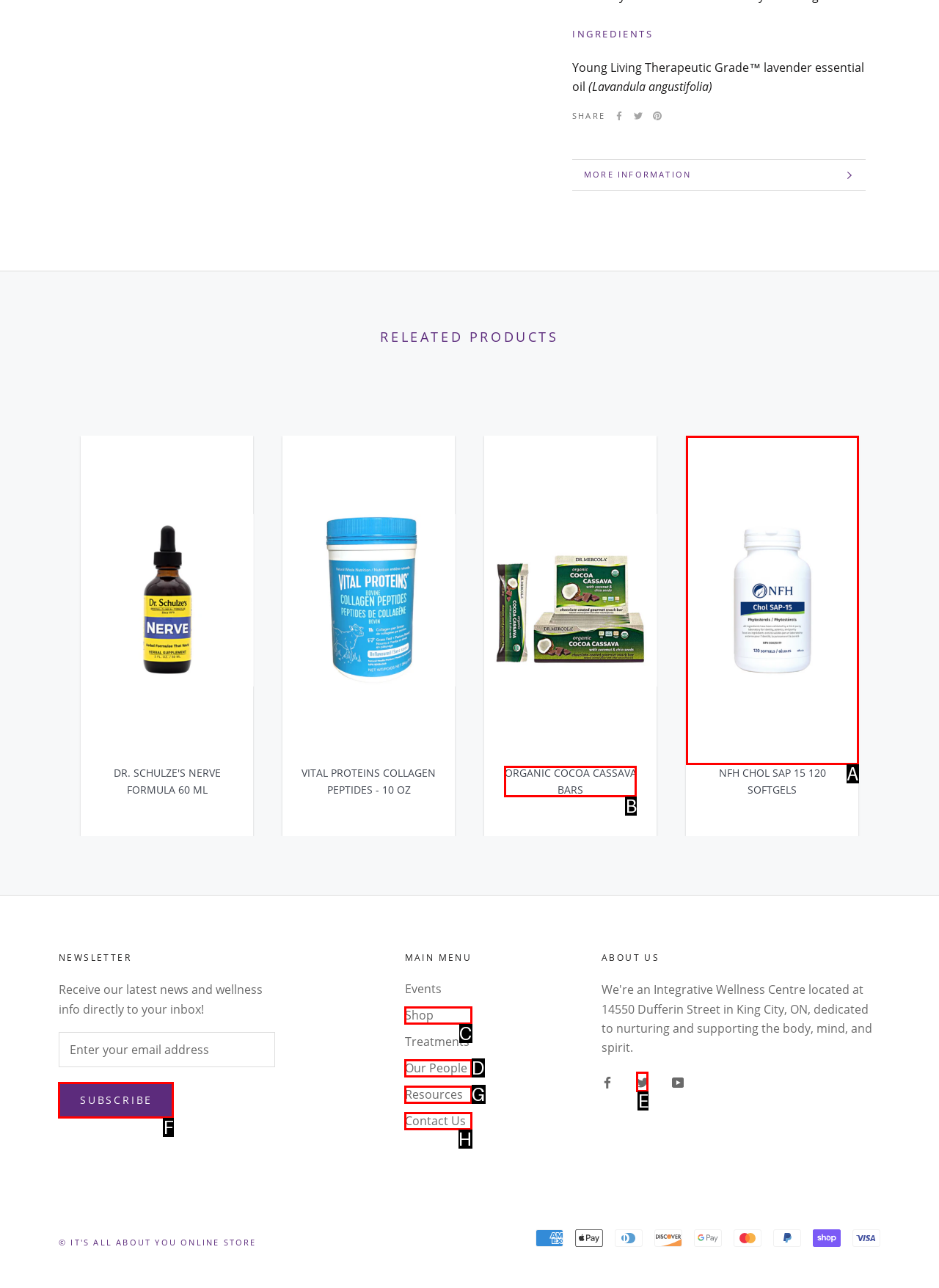Determine which option should be clicked to carry out this task: Subscribe to the newsletter
State the letter of the correct choice from the provided options.

F